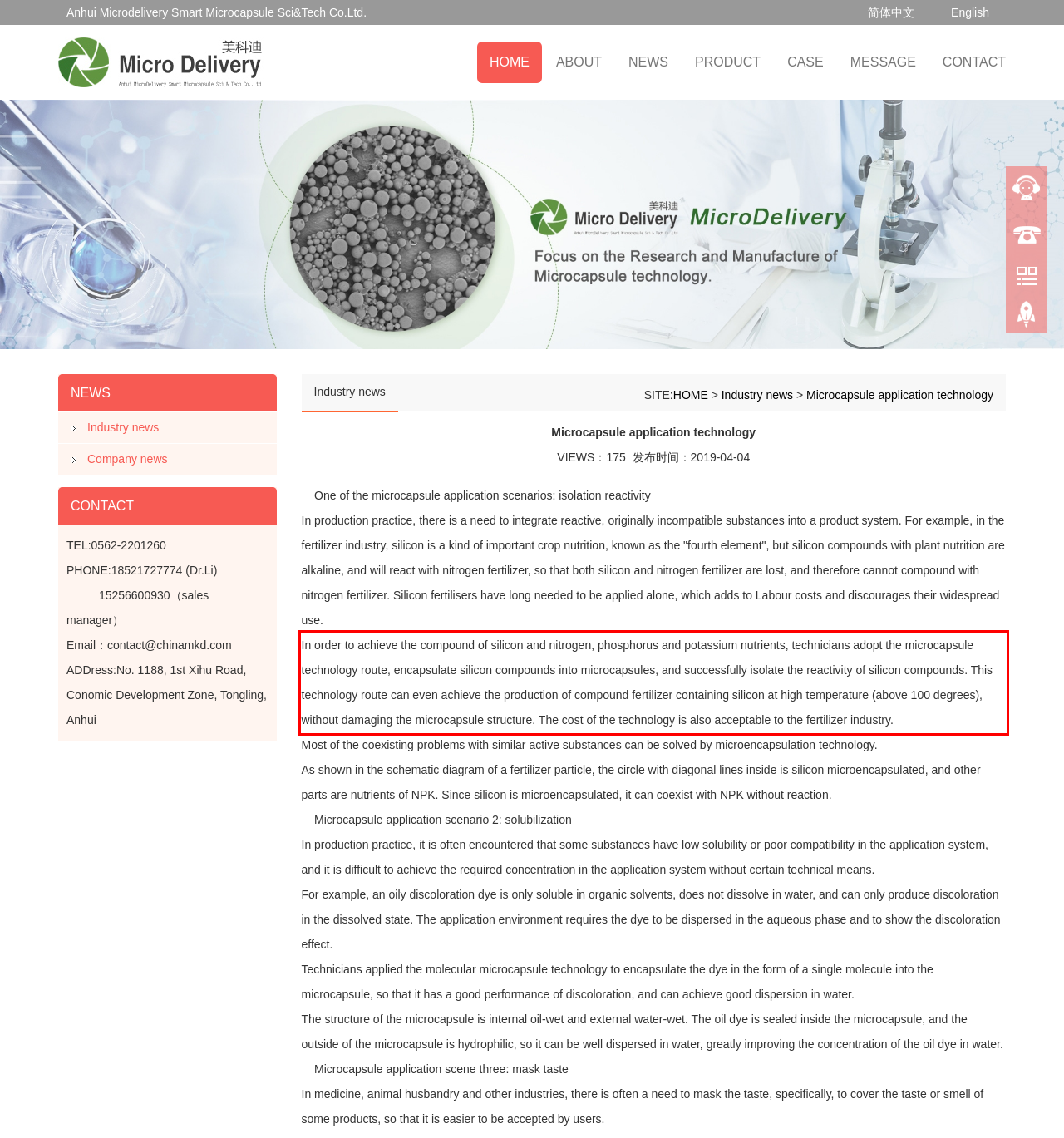Identify and transcribe the text content enclosed by the red bounding box in the given screenshot.

In order to achieve the compound of silicon and nitrogen, phosphorus and potassium nutrients, technicians adopt the microcapsule technology route, encapsulate silicon compounds into microcapsules, and successfully isolate the reactivity of silicon compounds. This technology route can even achieve the production of compound fertilizer containing silicon at high temperature (above 100 degrees), without damaging the microcapsule structure. The cost of the technology is also acceptable to the fertilizer industry.